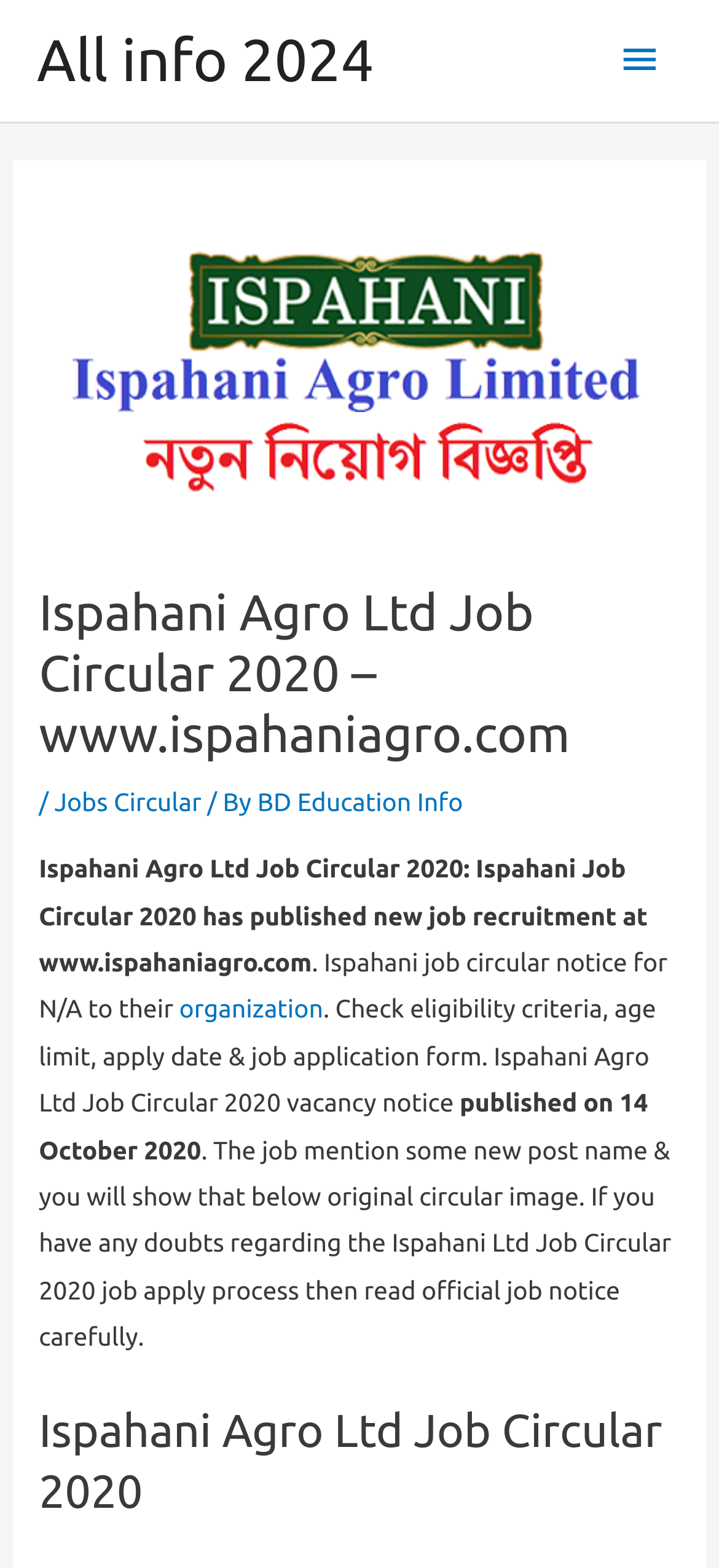What is the name of the company publishing the job circular?
Using the image, respond with a single word or phrase.

Ispahani Agro Ltd